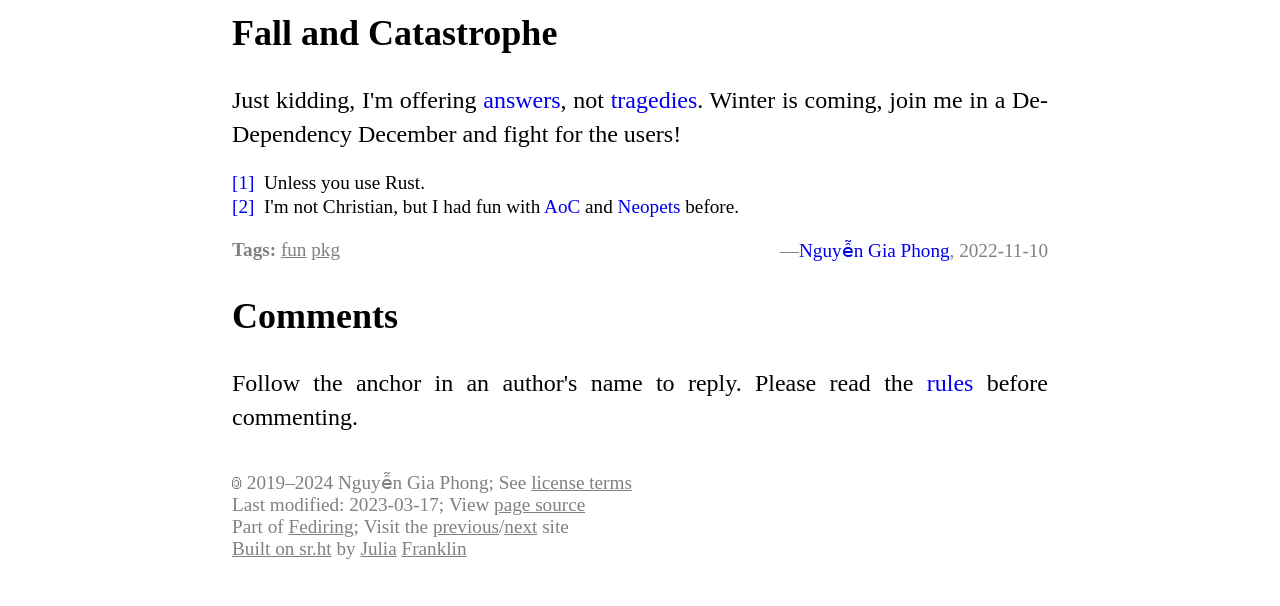Given the description pkg, predict the bounding box coordinates of the UI element. Ensure the coordinates are in the format (top-left x, top-left y, bottom-right x, bottom-right y) and all values are between 0 and 1.

[0.243, 0.39, 0.266, 0.425]